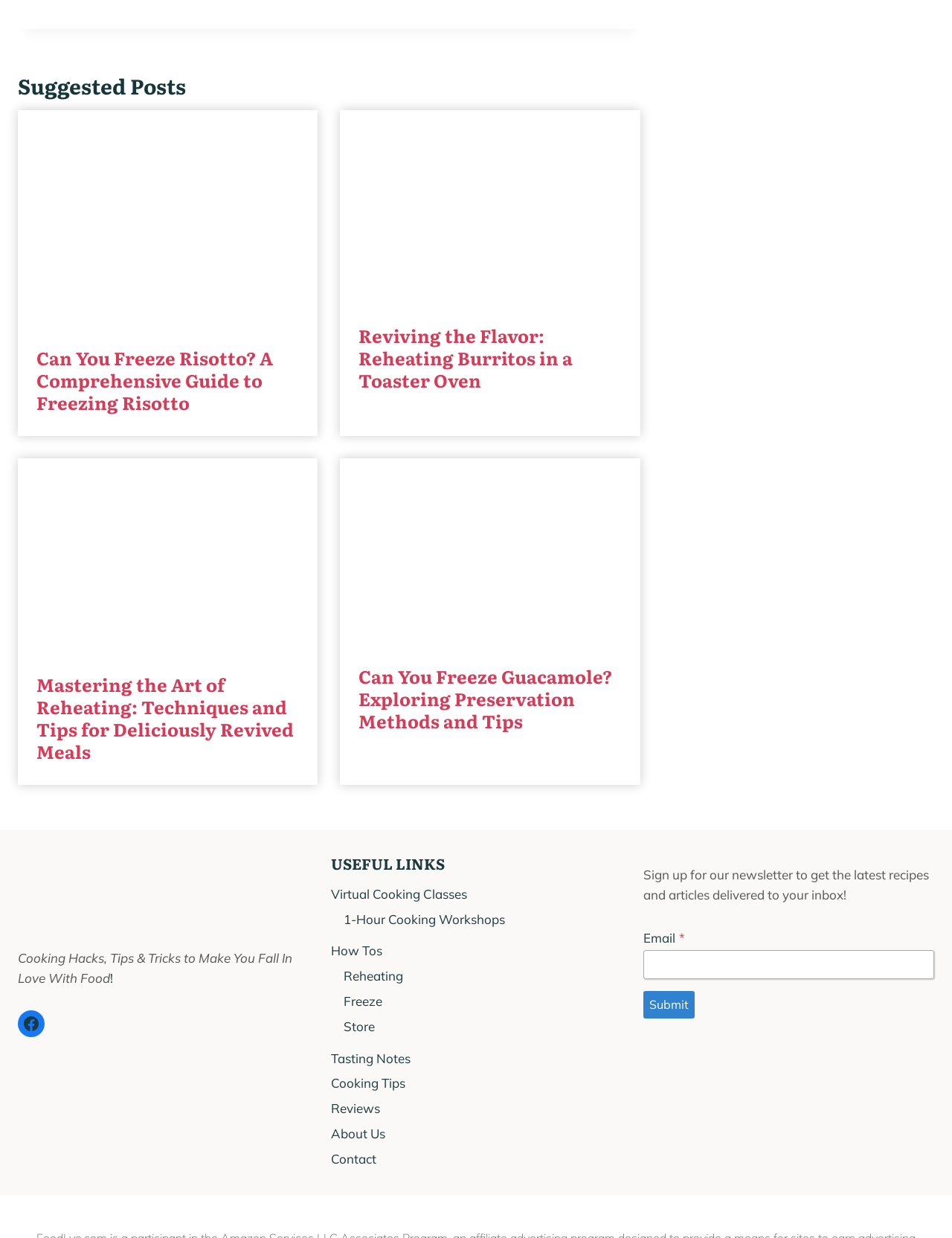From the details in the image, provide a thorough response to the question: What is the purpose of the textbox at the bottom of the webpage?

The textbox at the bottom of the webpage is labeled as 'Email*' and is required to input an email address, likely for signing up for a newsletter to receive the latest recipes and articles.